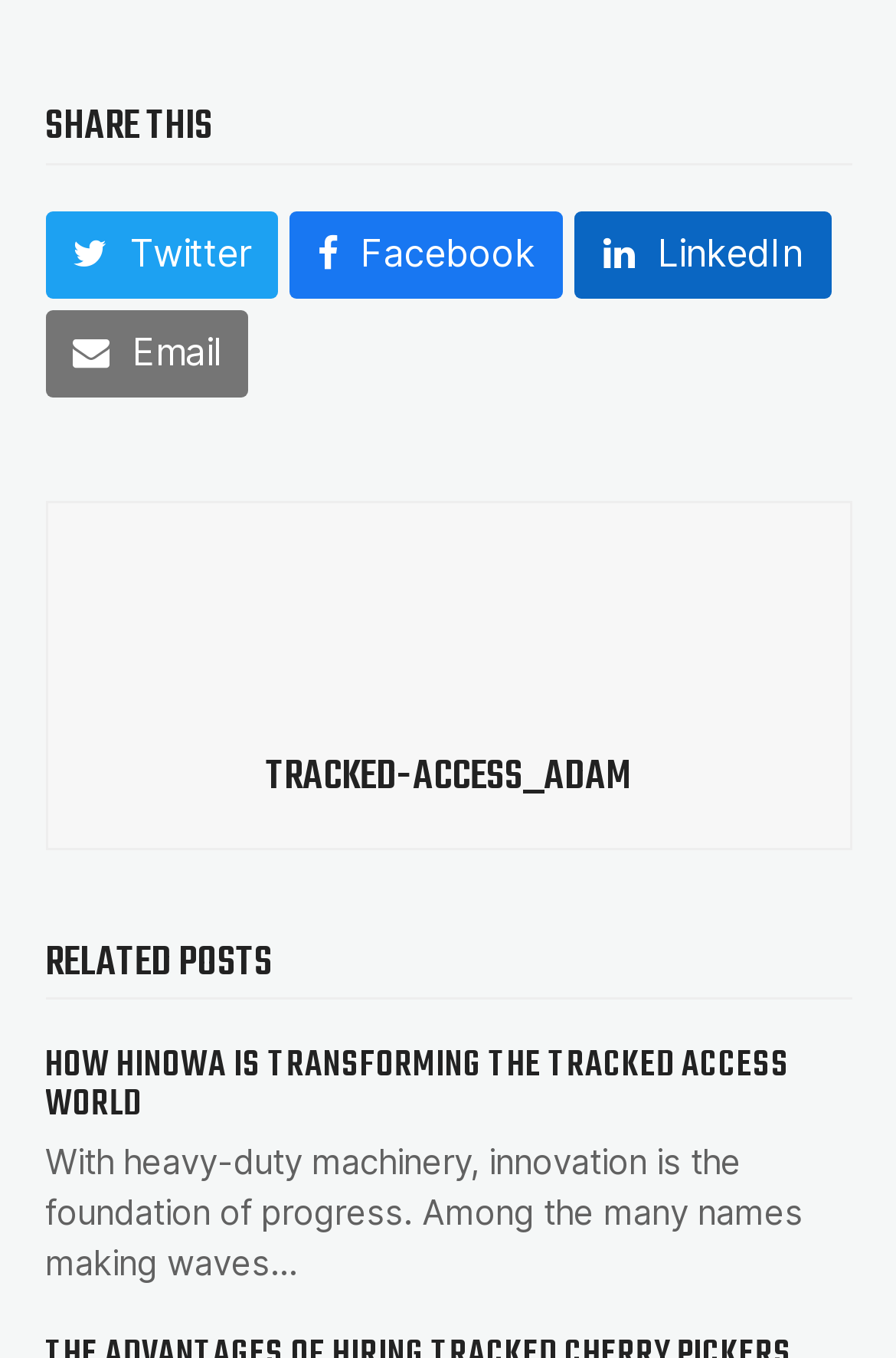Bounding box coordinates must be specified in the format (top-left x, top-left y, bottom-right x, bottom-right y). All values should be floating point numbers between 0 and 1. What are the bounding box coordinates of the UI element described as: Email

[0.05, 0.228, 0.277, 0.292]